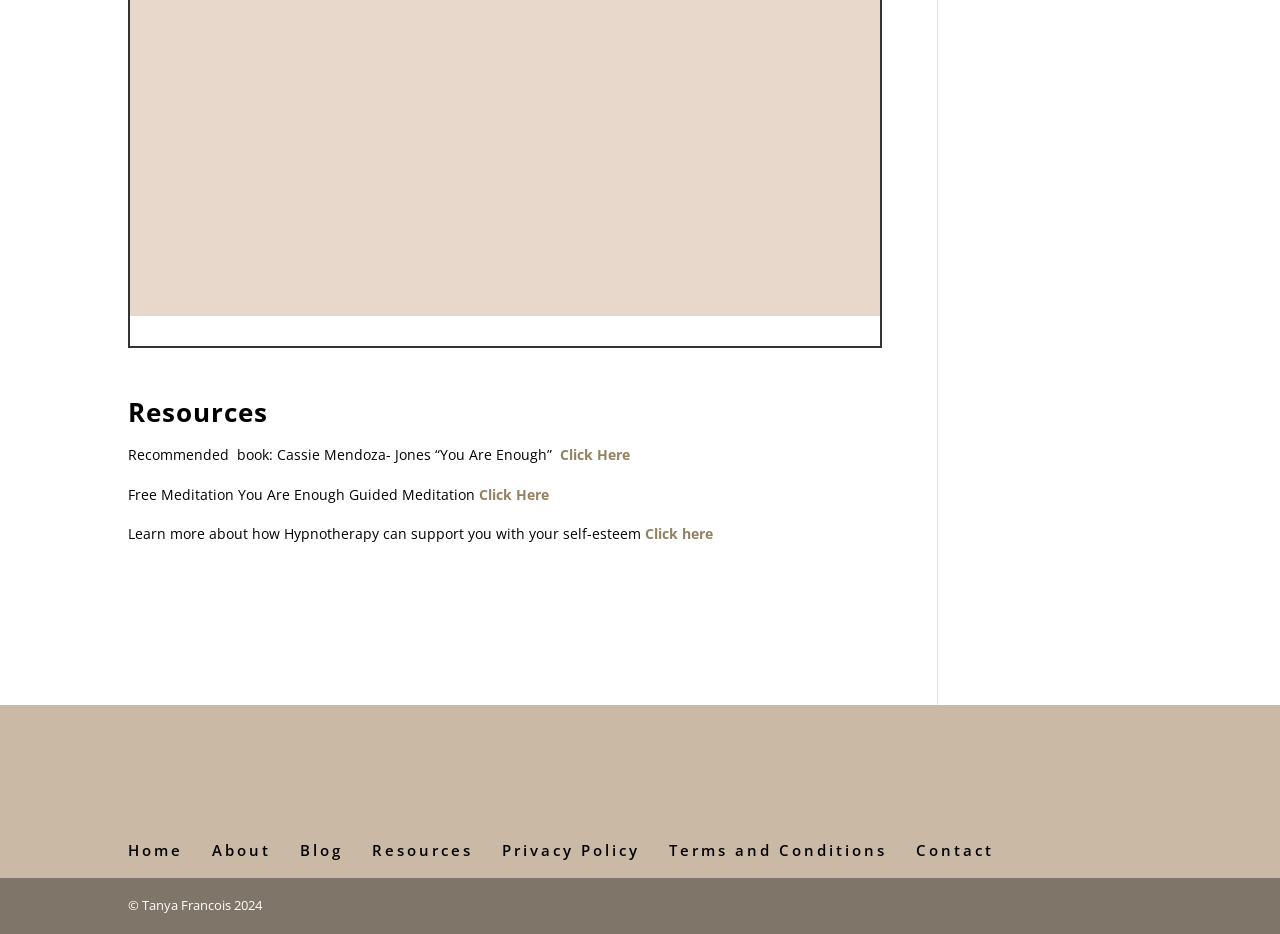Locate the bounding box coordinates of the element I should click to achieve the following instruction: "Go to the Monetary policy & markets page".

None